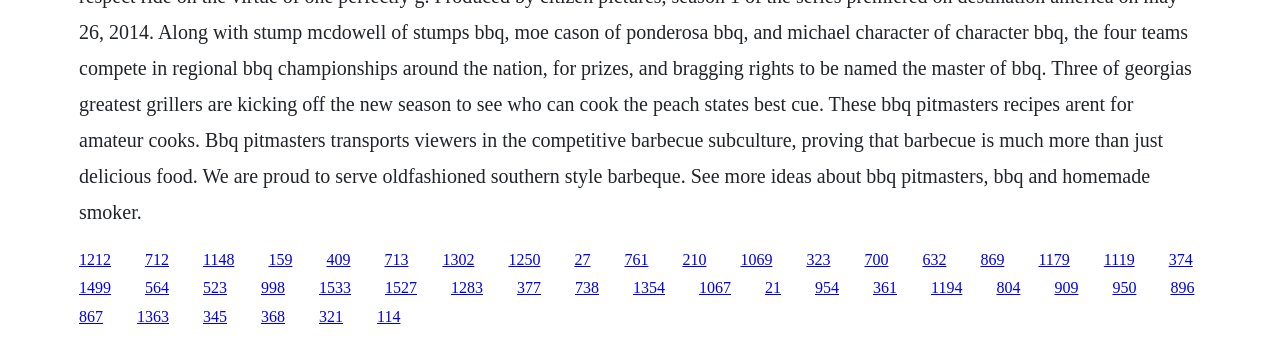Please specify the bounding box coordinates of the element that should be clicked to execute the given instruction: 'Click on the Facebook social link'. Ensure the coordinates are four float numbers between 0 and 1, expressed as [left, top, right, bottom].

None